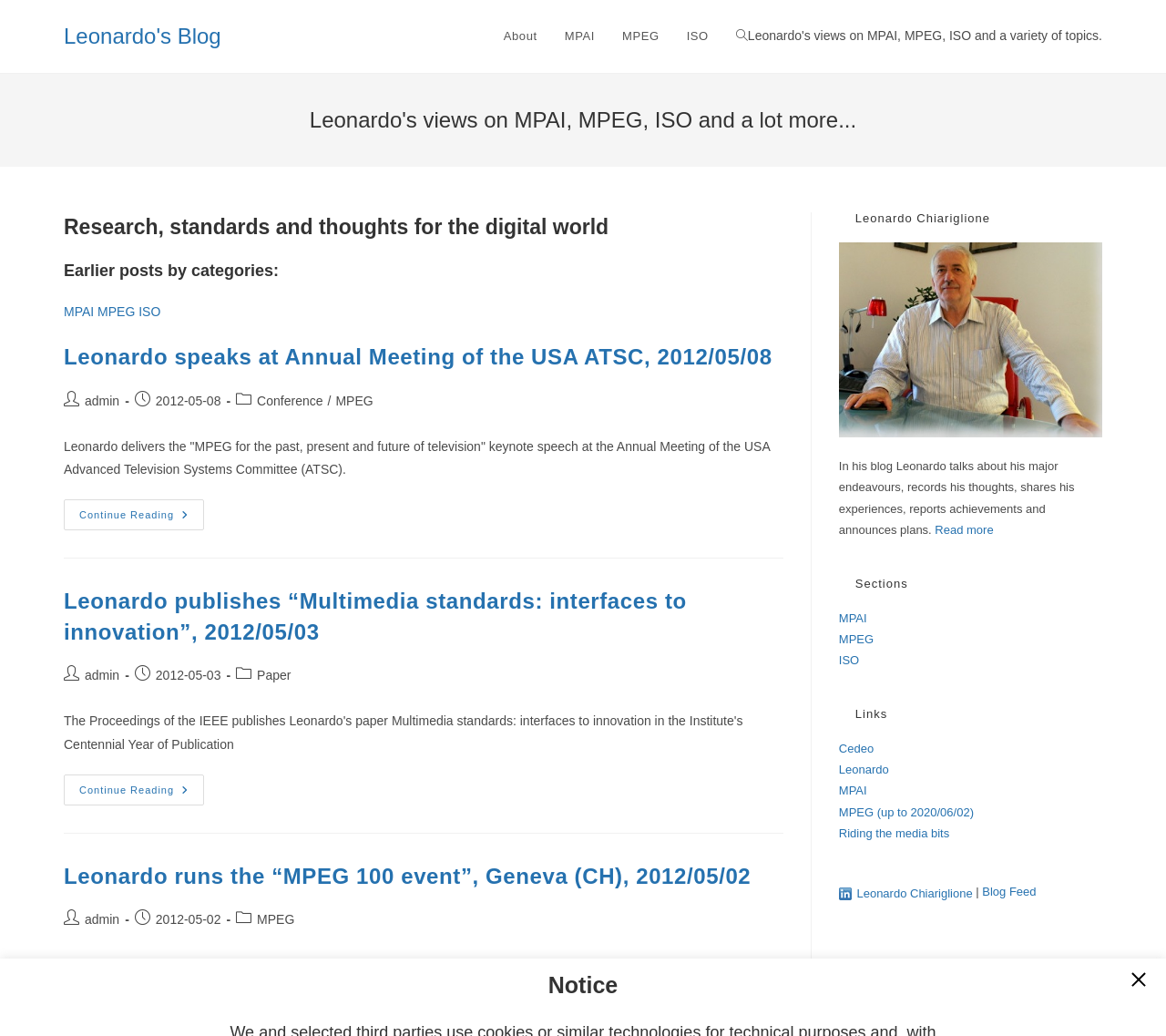Locate the bounding box coordinates of the element that should be clicked to fulfill the instruction: "Click on the 'About' link".

[0.42, 0.0, 0.472, 0.07]